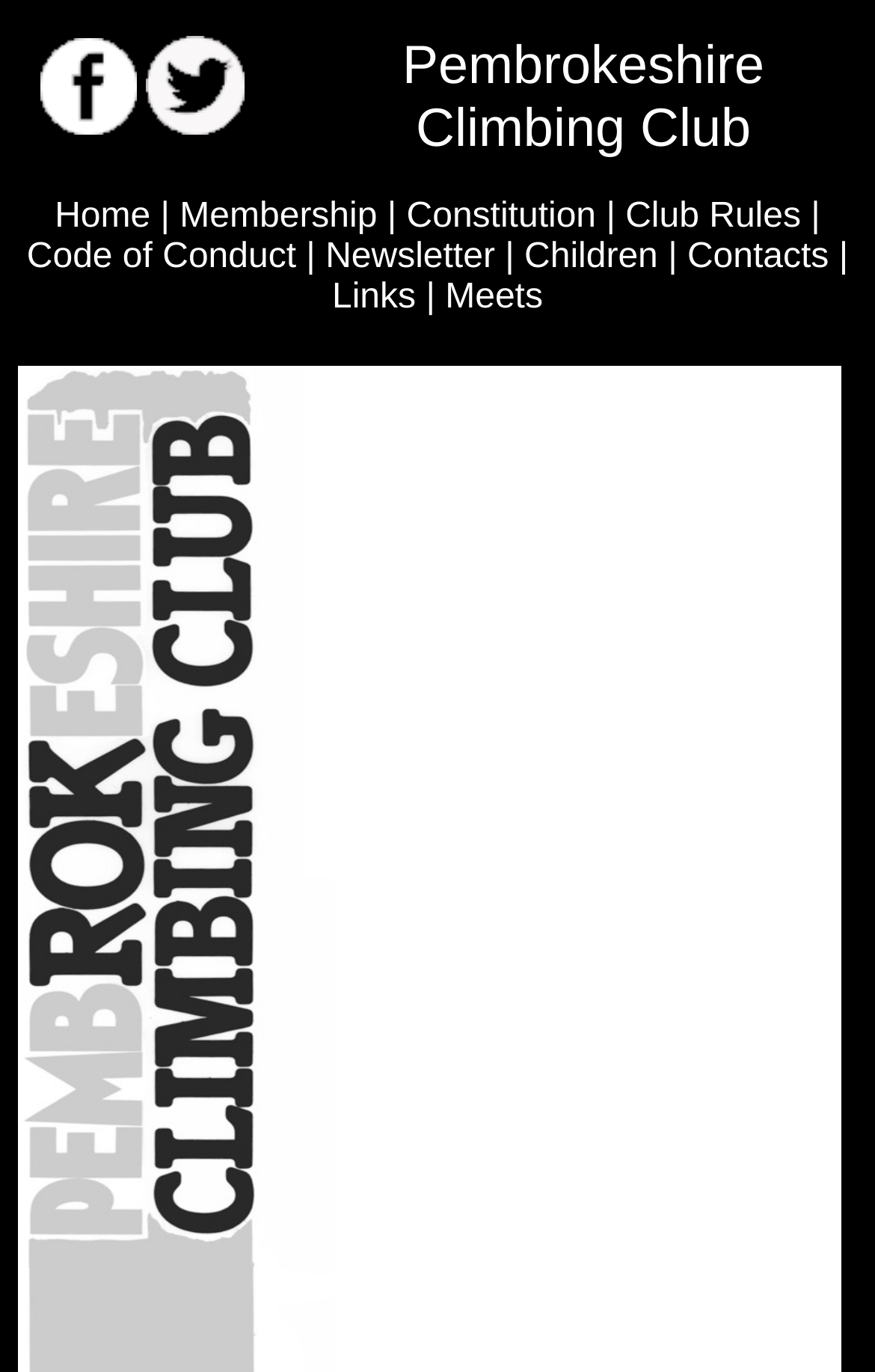Identify the bounding box coordinates for the region of the element that should be clicked to carry out the instruction: "Read the Club Rules". The bounding box coordinates should be four float numbers between 0 and 1, i.e., [left, top, right, bottom].

[0.715, 0.144, 0.915, 0.172]